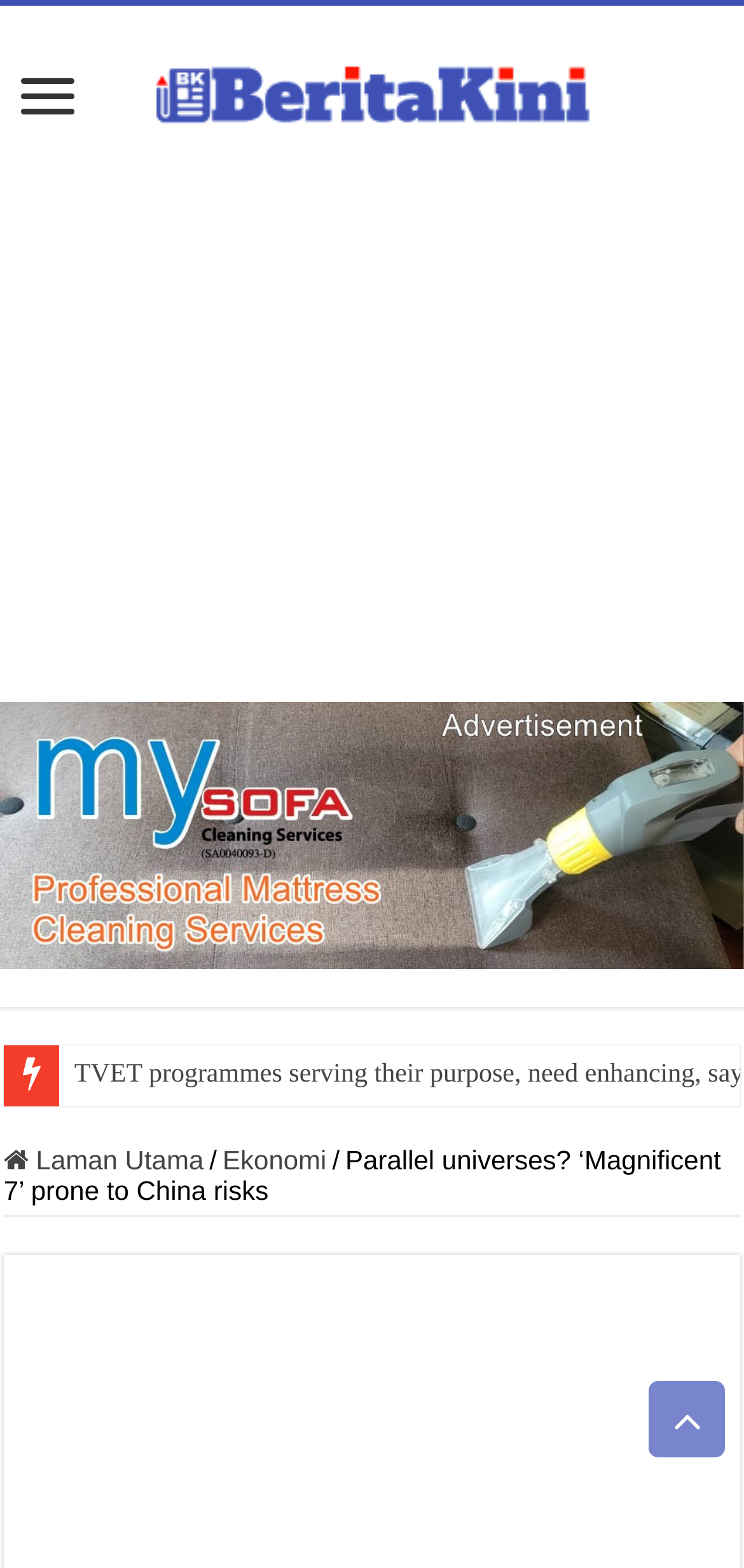Detail the webpage's structure and highlights in your description.

The webpage appears to be a news article page from BeritaKini.biz. At the top, there is a heading with the website's name, accompanied by a logo image. Below the heading, there is a large advertisement iframe that spans the entire width of the page.

On the left side of the page, there are several links, including one to "Mattress Cleaning Services (Klang Valley)" with an accompanying image. Above this link, there is another link to "Laman Utama" (which means "Main Page" in Malay) followed by a static text "/" and then a link to "Ekonomi" (which means "Economy" in Malay).

The main content of the page is a news article with the title "Parallel universes? ‘Magnificent 7’ prone to China risks", which is also reflected in the meta description. The article's title is positioned below the links and advertisement.

At the bottom right corner of the page, there is a generic element with the text "Skrol Ke Atas" (which means "Scroll to Top" in Malay), suggesting that the page has a scrollable content.